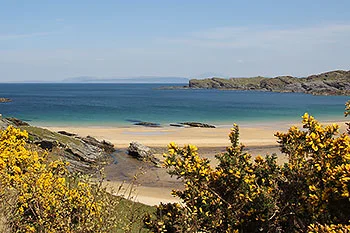Give a detailed account of the visual content in the image.

**Caption:** A picturesque view of Kiloran Bay on the Isle of Colonsay, showcasing the stunning natural beauty of Scotland's Southern Hebrides. The image captures a serene sandy beach with gentle waves lapping at the shore, framed by vibrant yellow gorse flowers in the foreground. In the distance, the calming blue tones of the sea blend seamlessly with the sky, providing a tranquil backdrop to the rugged coastline. This idyllic scene highlights both the unspoiled landscape and the unique charm of Colonsay, an island known for its striking geographical features and peaceful atmosphere.